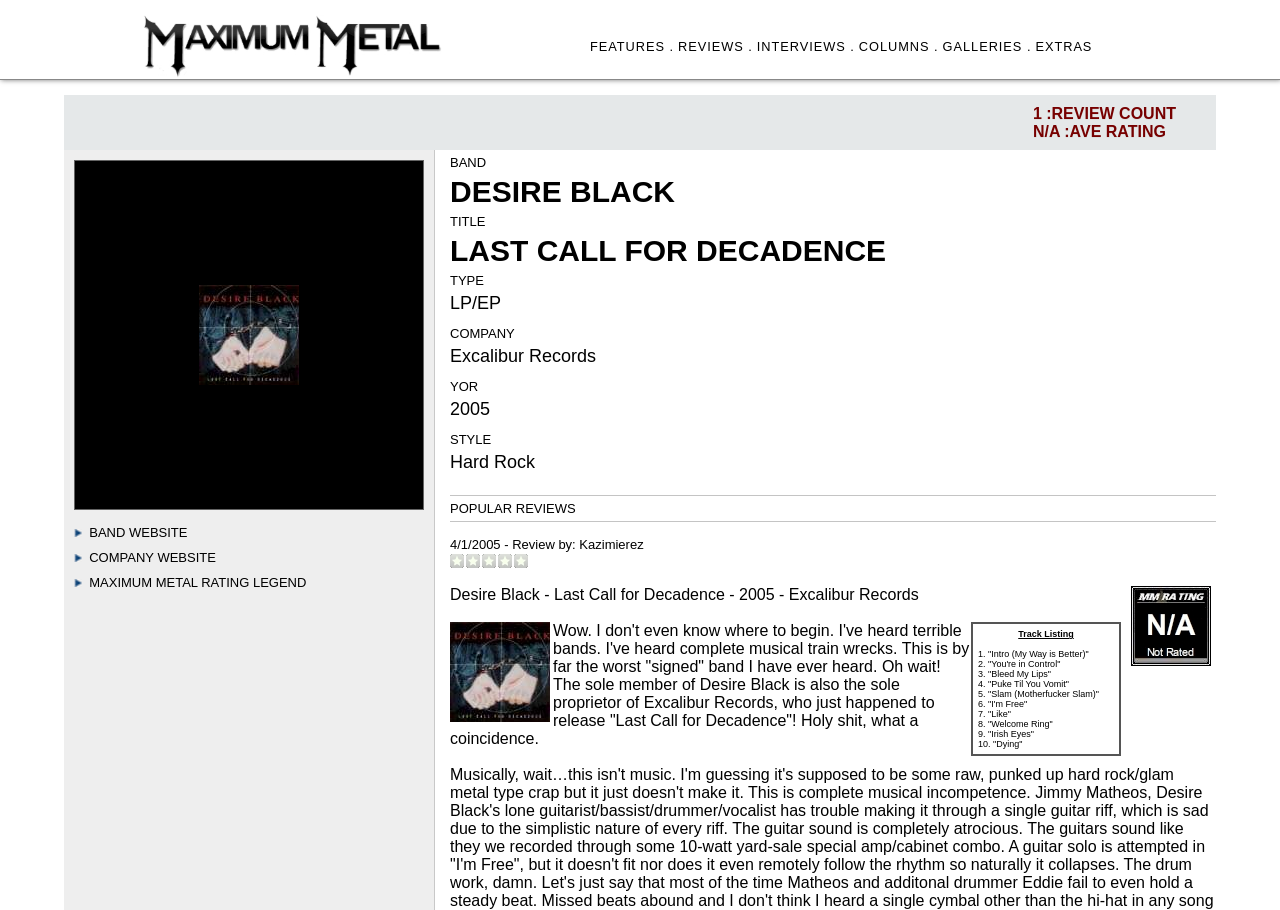Find the bounding box coordinates for the HTML element specified by: "Kazimierez".

[0.453, 0.59, 0.503, 0.607]